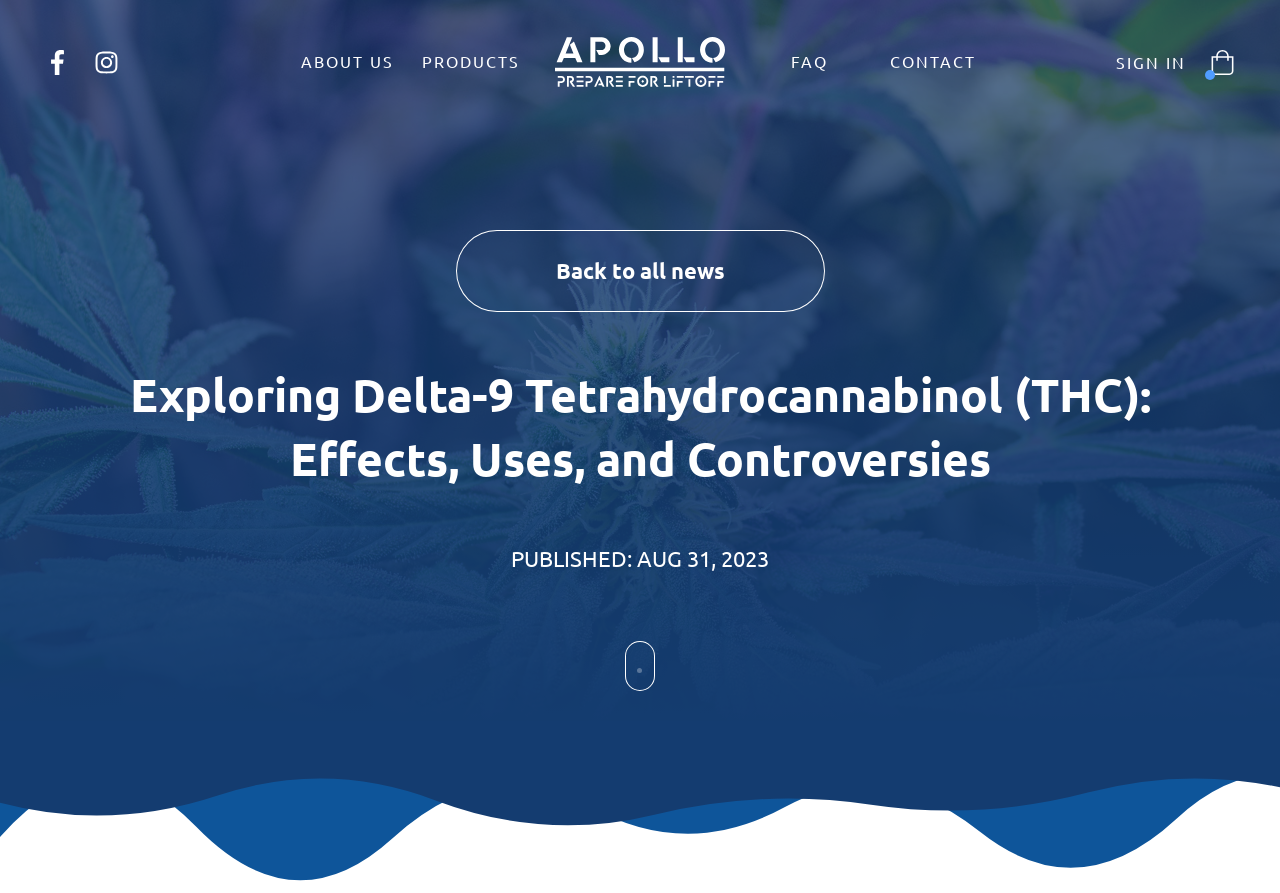What is the purpose of the image?
Kindly offer a detailed explanation using the data available in the image.

I inferred this by noticing that the image is a child element of a link, and it doesn't have any descriptive text. It's likely used to decorate or illustrate the content rather than convey specific information.